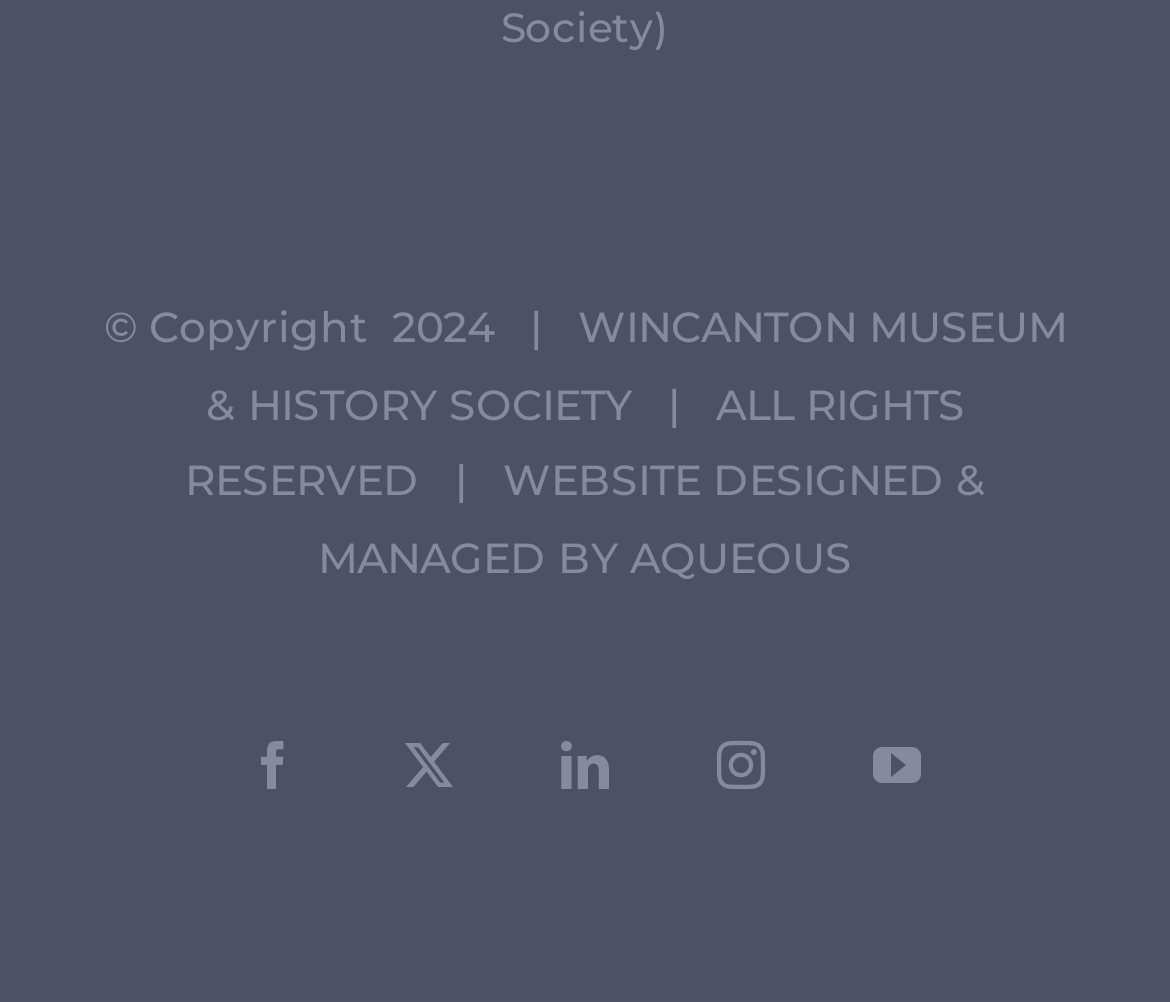Find the bounding box coordinates for the HTML element described in this sentence: "Facebook". Provide the coordinates as four float numbers between 0 and 1, in the format [left, top, right, bottom].

[0.179, 0.701, 0.287, 0.827]